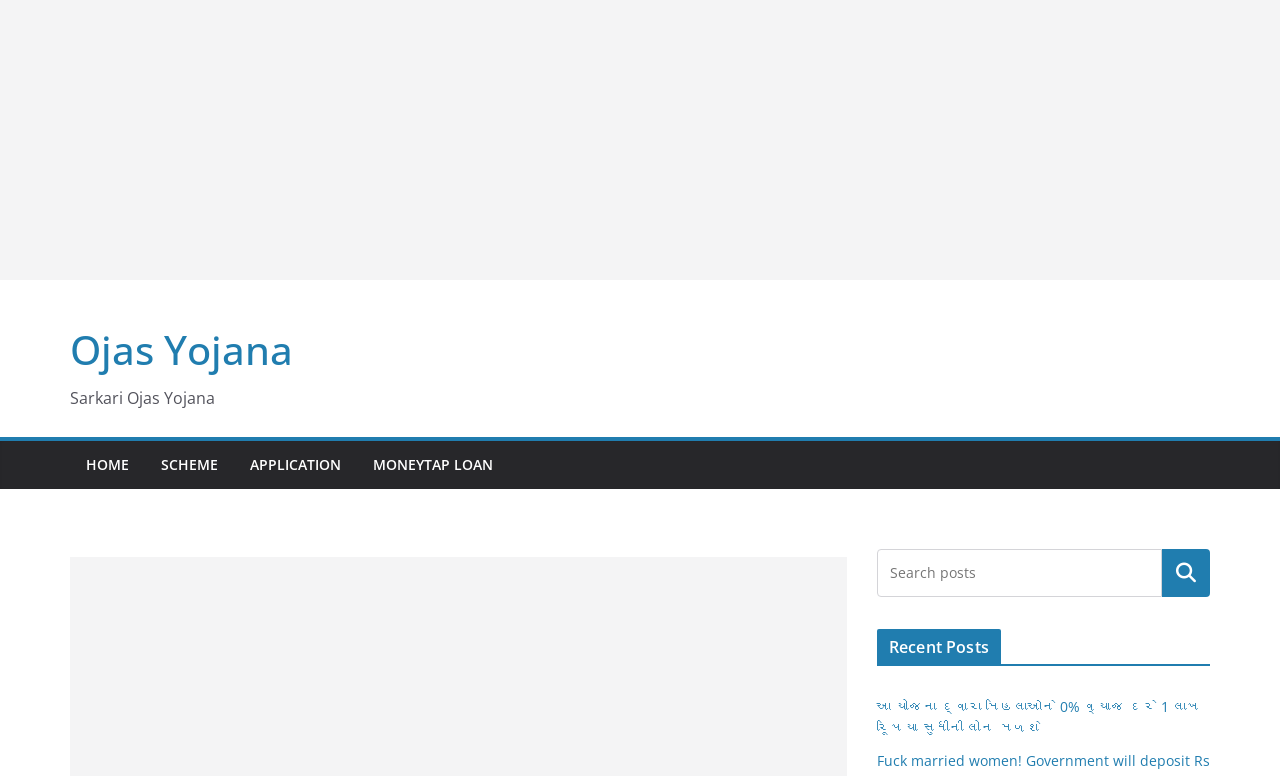What is the subtitle of the webpage?
Answer briefly with a single word or phrase based on the image.

Sarkari Ojas Yojana